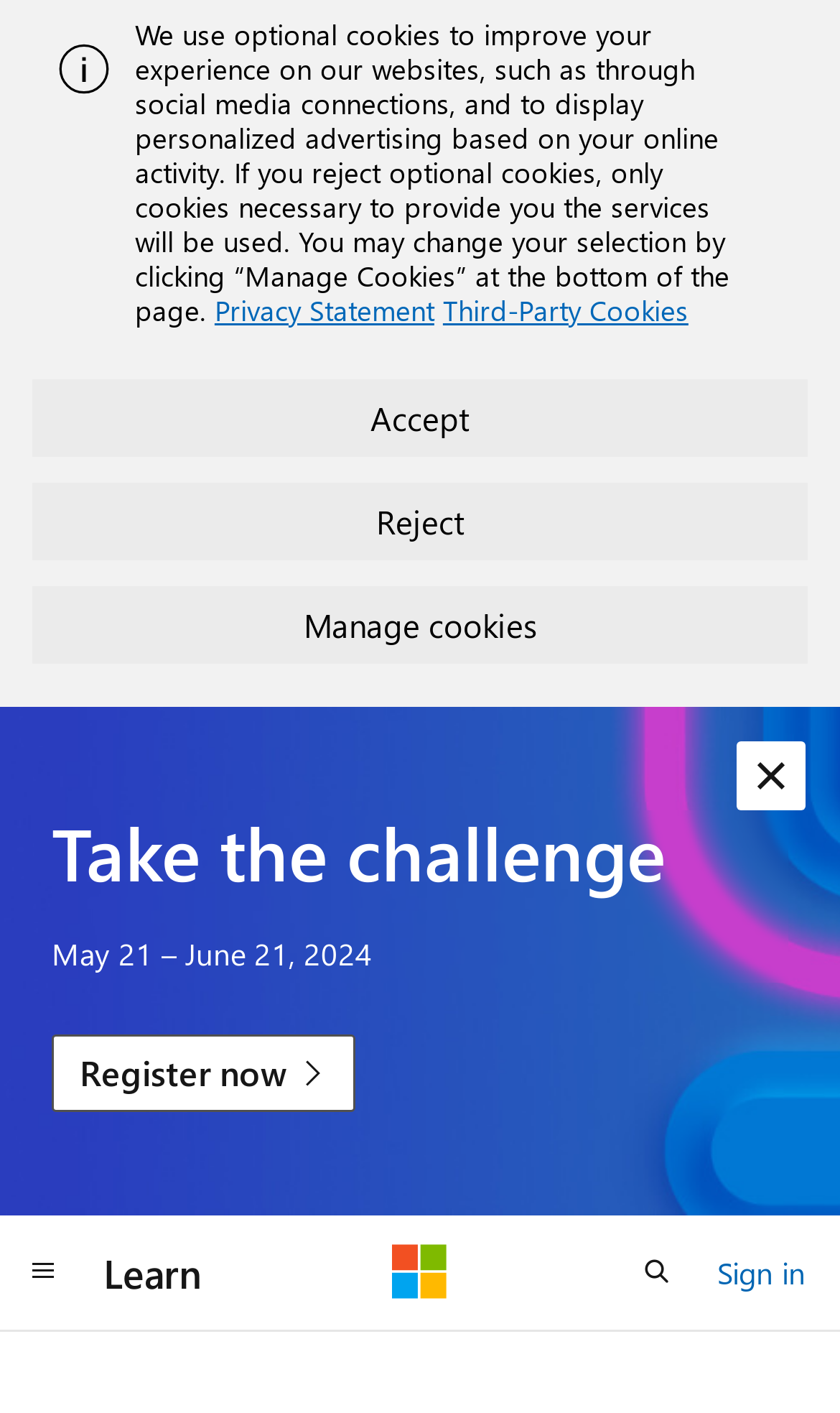Could you determine the bounding box coordinates of the clickable element to complete the instruction: "register now"? Provide the coordinates as four float numbers between 0 and 1, i.e., [left, top, right, bottom].

[0.062, 0.732, 0.424, 0.787]